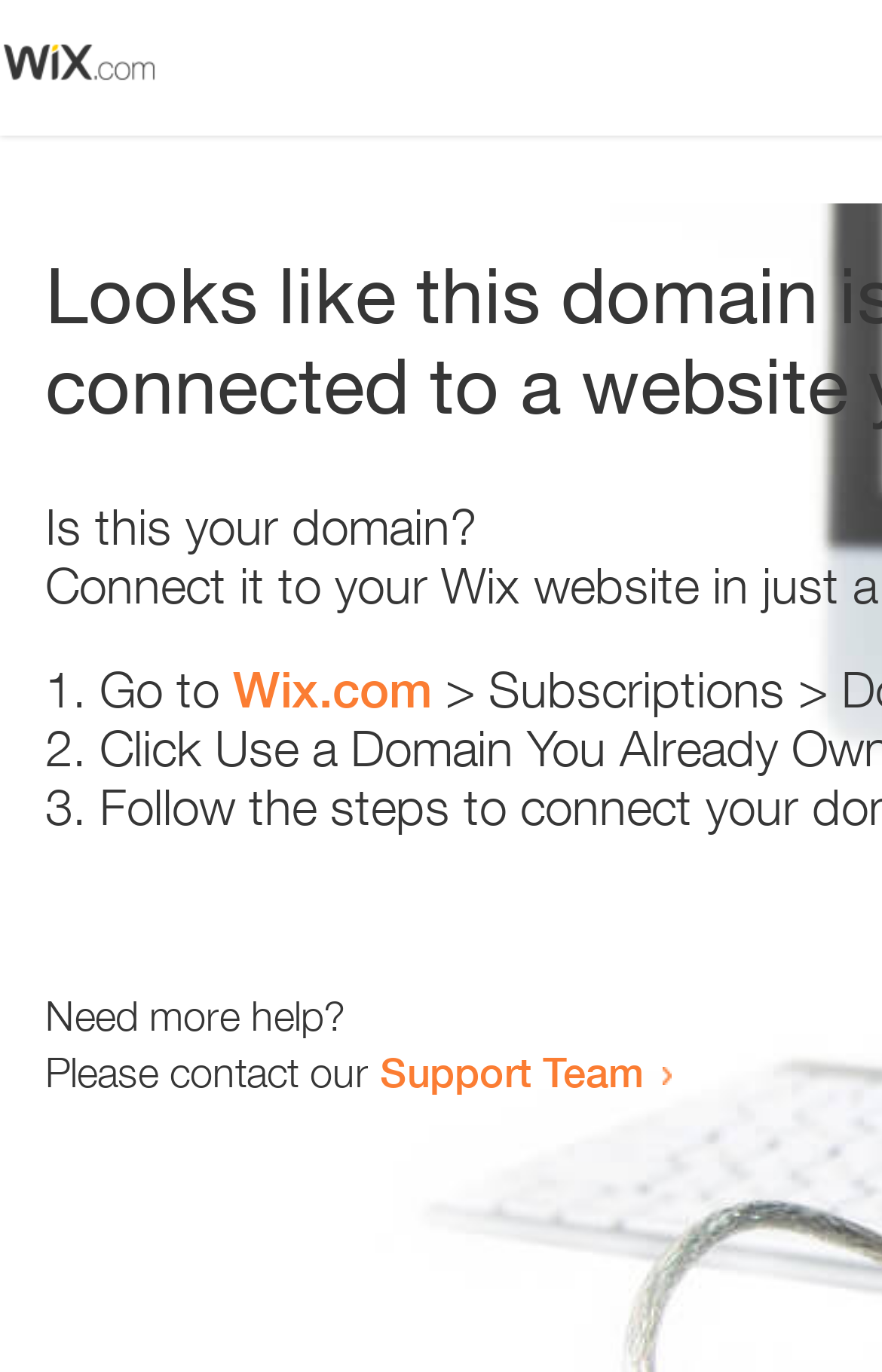Who to contact for more help?
By examining the image, provide a one-word or phrase answer.

Support Team